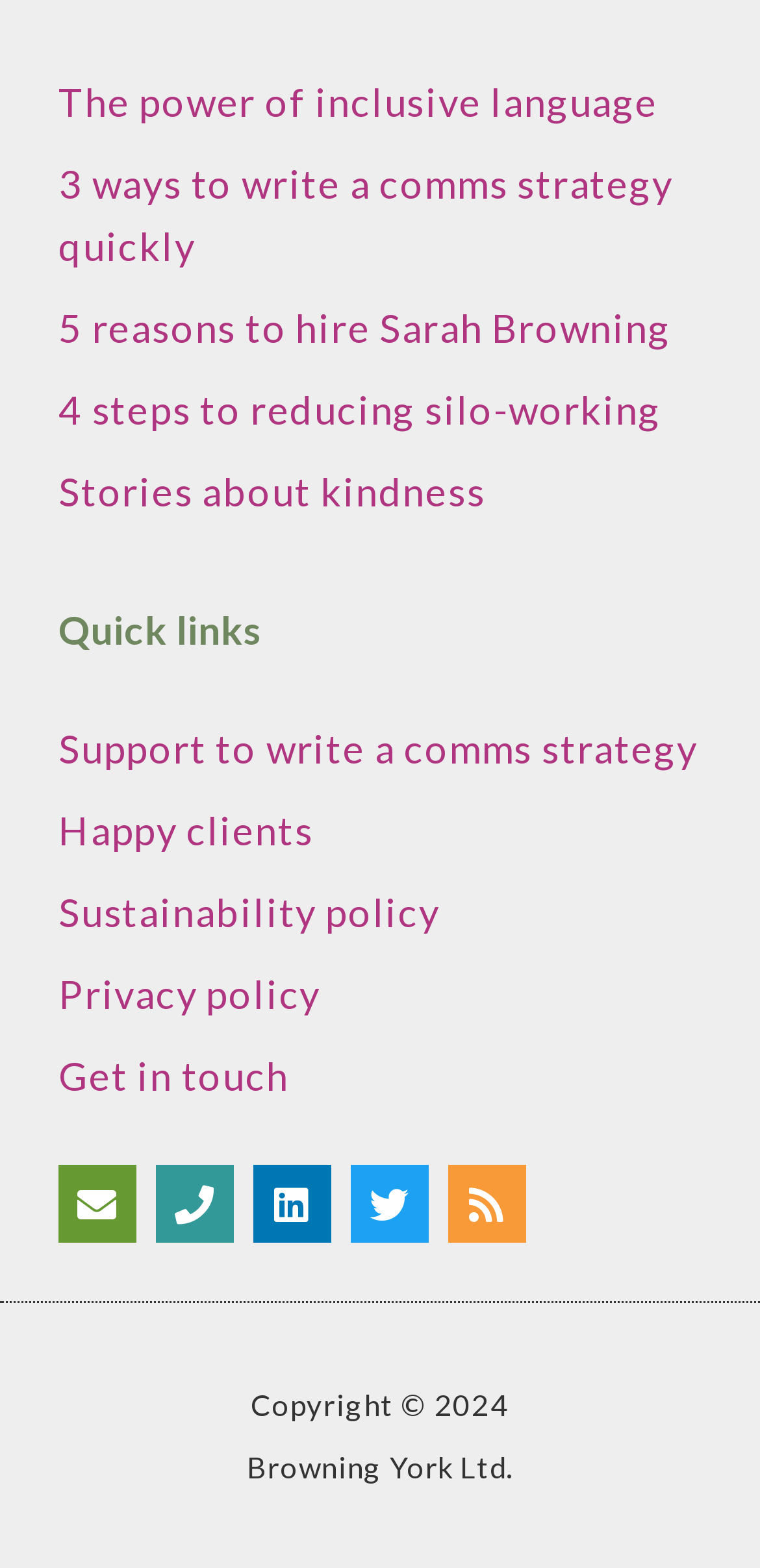Could you highlight the region that needs to be clicked to execute the instruction: "Get support to write a comms strategy"?

[0.077, 0.462, 0.917, 0.492]